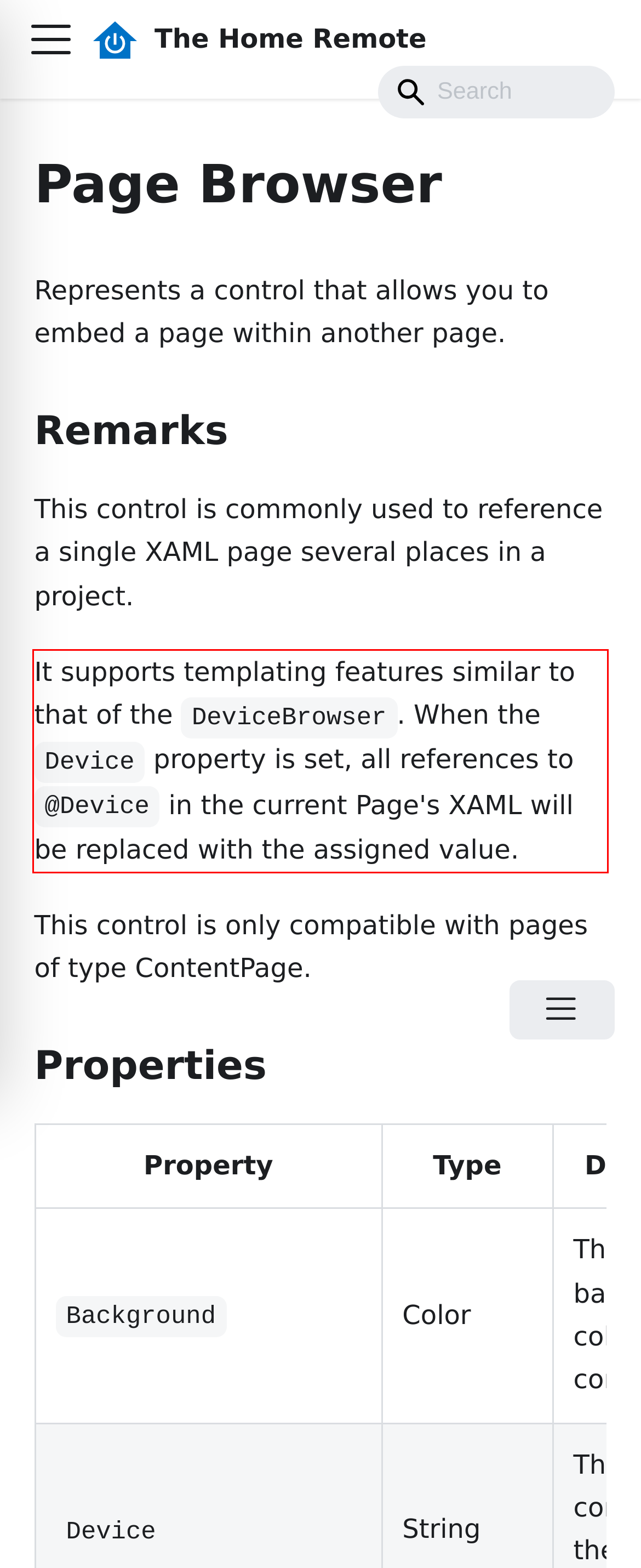There is a screenshot of a webpage with a red bounding box around a UI element. Please use OCR to extract the text within the red bounding box.

It supports templating features similar to that of the DeviceBrowser. When the Device property is set, all references to @Device in the current Page's XAML will be replaced with the assigned value.